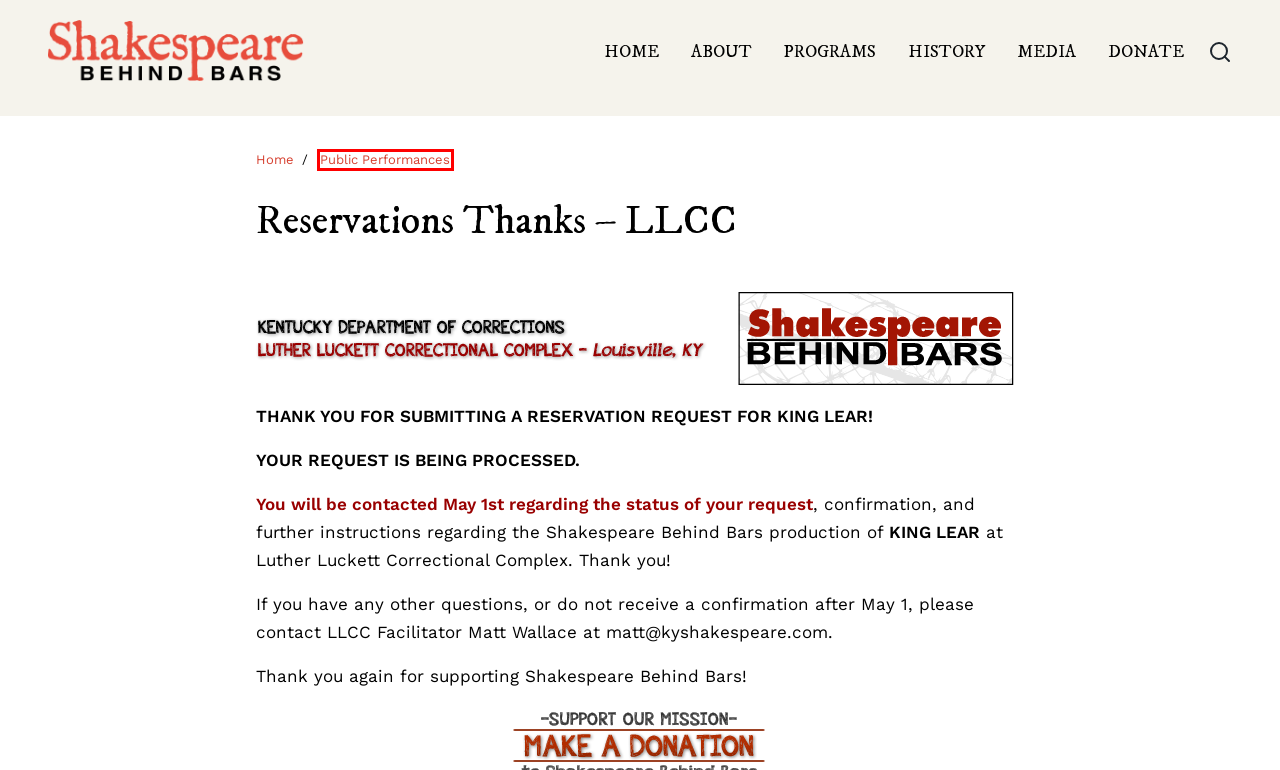Given a webpage screenshot with a red bounding box around a particular element, identify the best description of the new webpage that will appear after clicking on the element inside the red bounding box. Here are the candidates:
A. Make a Donation! - Shakespeare Behind Bars
B. Media Gallery - Shakespeare Behind Bars
C. About - Shakespeare Behind Bars
D. Privacy Policy - Shakespeare Behind Bars
E. Public Performances - Shakespeare Behind Bars
F. Programs - Shakespeare Behind Bars
G. Home - Shakespeare Behind Bars
H. SBB History - Shakespeare Behind Bars

E